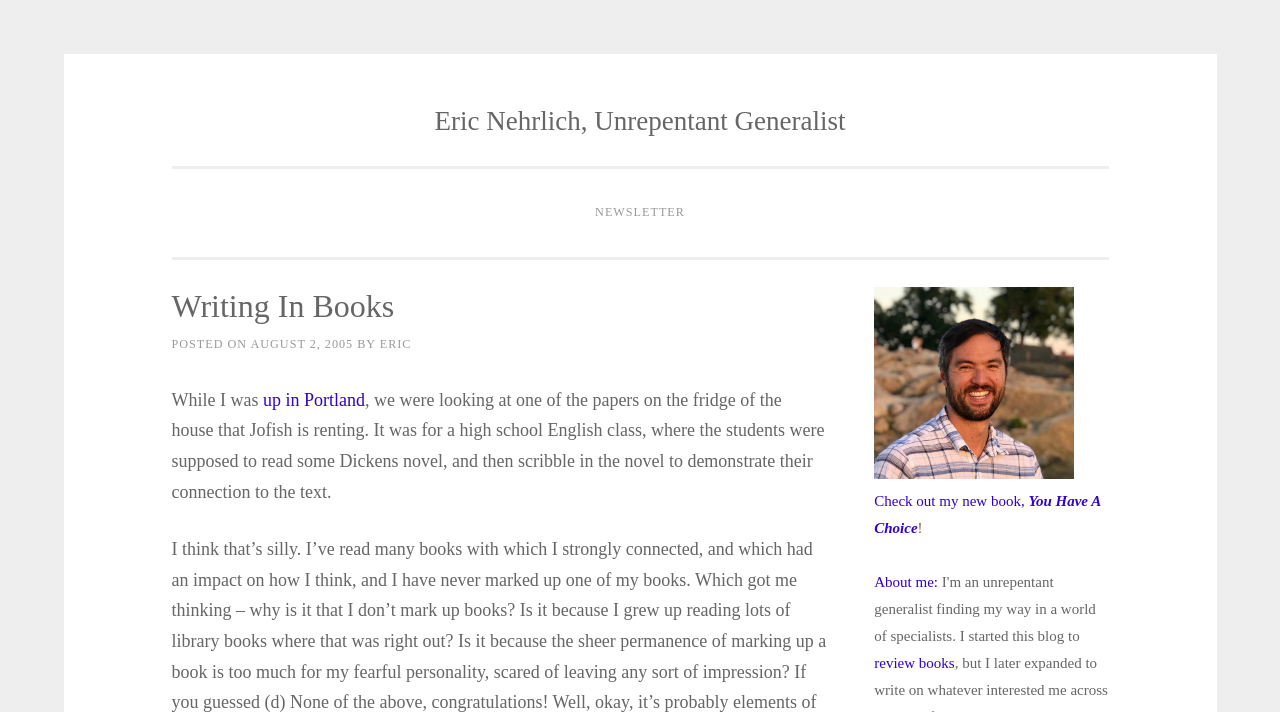What is the title of the book being referred to?
Based on the visual content, answer with a single word or a brief phrase.

You Have A Choice